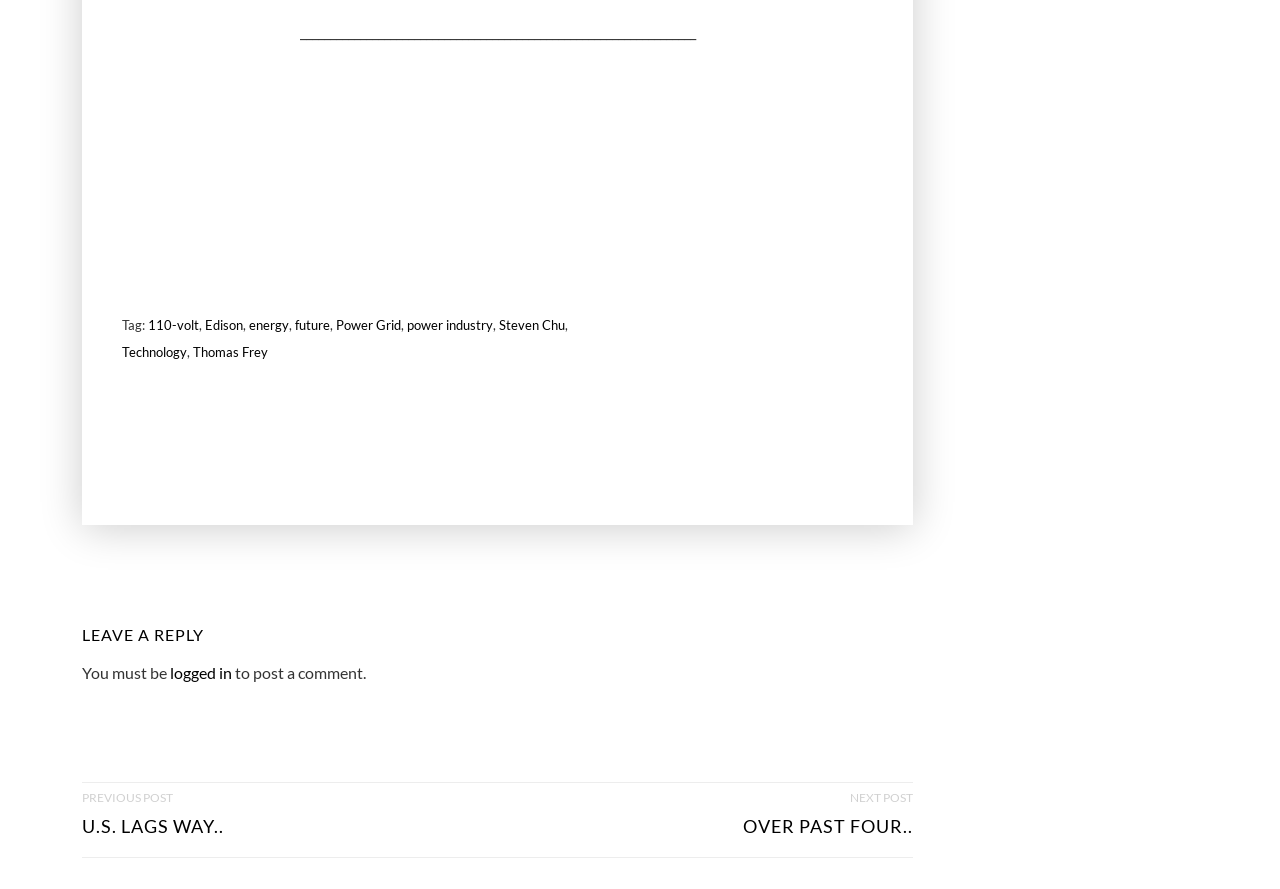Please identify the bounding box coordinates of the clickable area that will fulfill the following instruction: "read the post about startup capital". The coordinates should be in the format of four float numbers between 0 and 1, i.e., [left, top, right, bottom].

[0.505, 0.16, 0.603, 0.265]